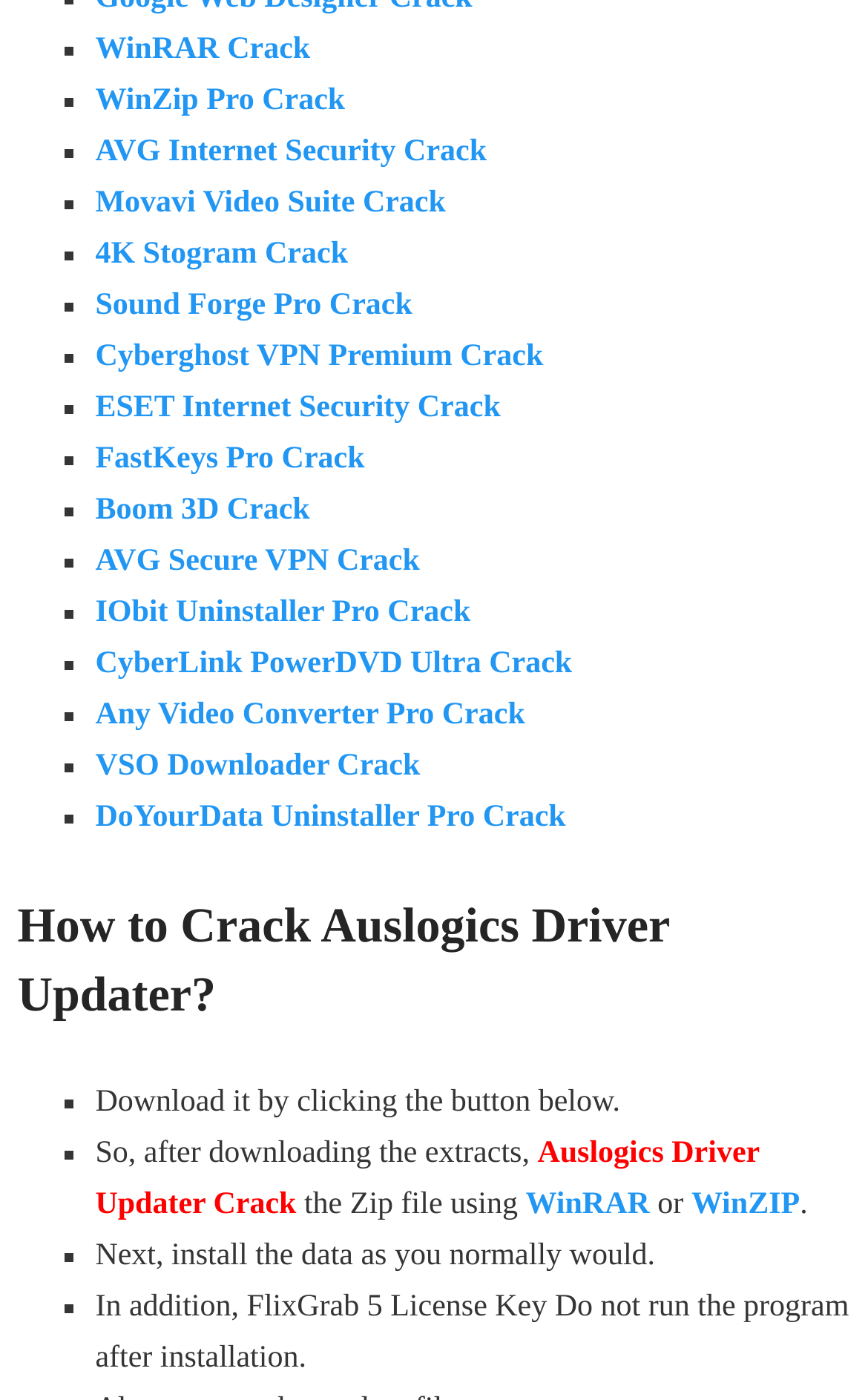Determine the bounding box for the described HTML element: "Subscribe now". Ensure the coordinates are four float numbers between 0 and 1 in the format [left, top, right, bottom].

None